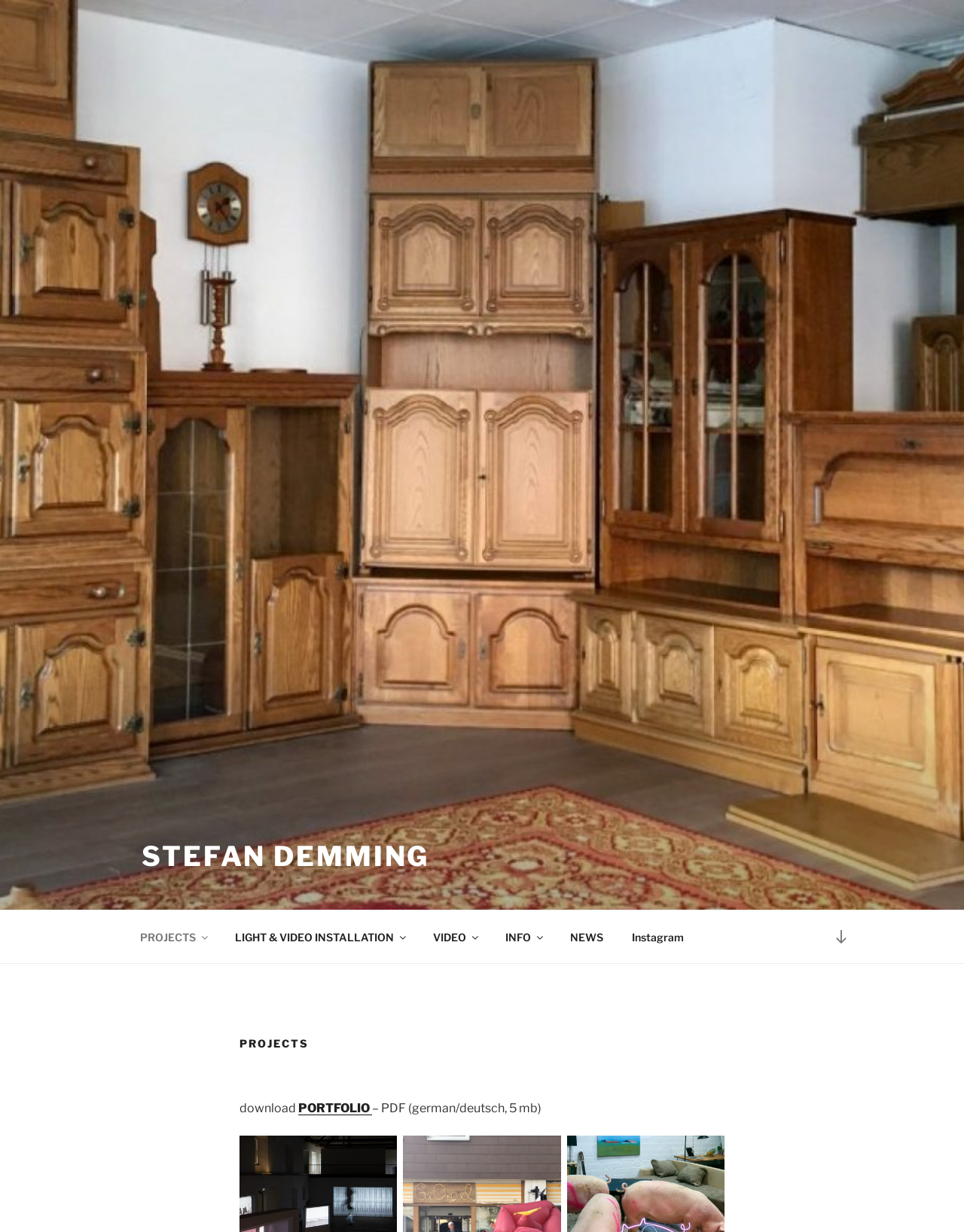What is the file format of the downloadable portfolio?
Based on the screenshot, give a detailed explanation to answer the question.

The downloadable portfolio is mentioned in the text 'download' followed by a link 'PORTFOLIO' and then the text '– PDF (german/deutsch, 5 mb)', indicating that the file format of the downloadable portfolio is PDF.